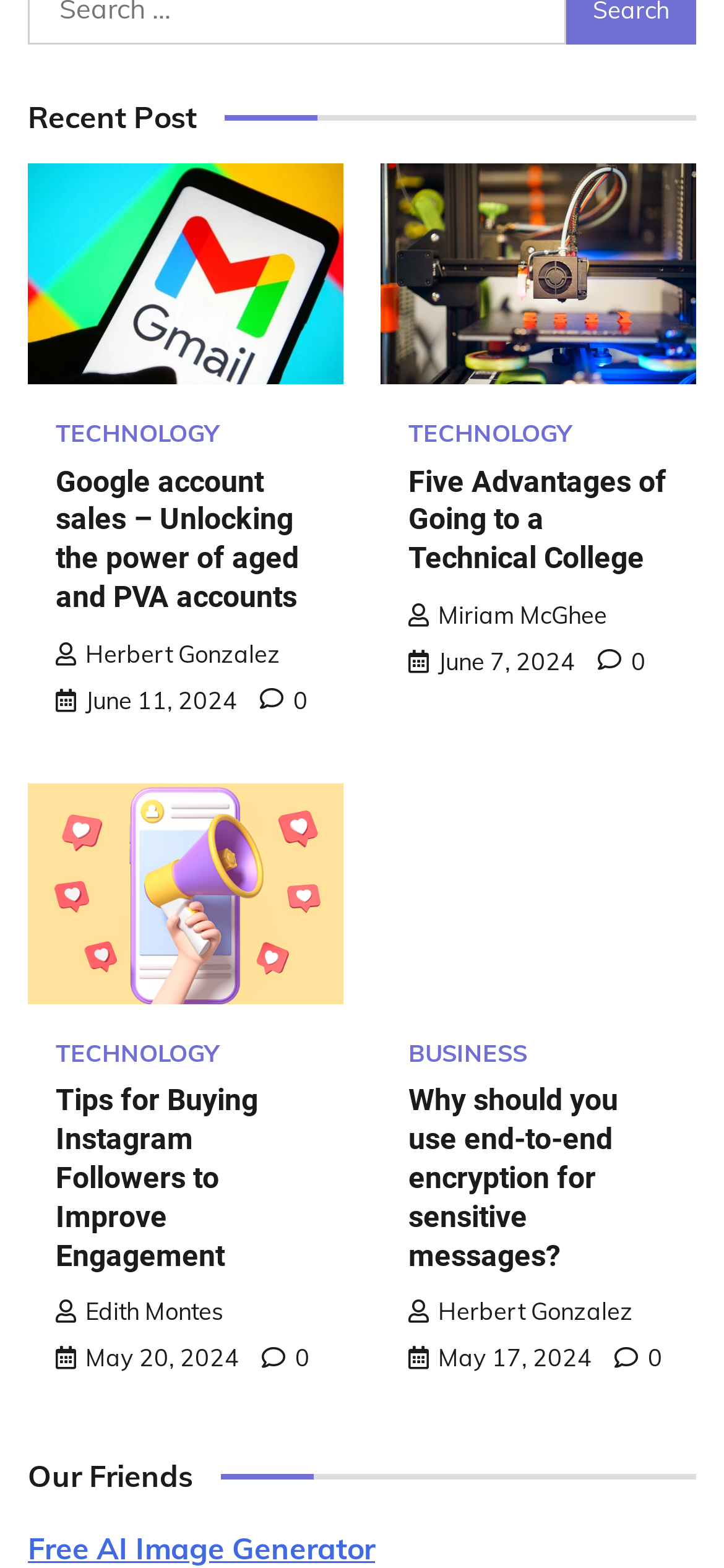Provide the bounding box coordinates of the section that needs to be clicked to accomplish the following instruction: "visit TECHNOLOGY page."

[0.077, 0.268, 0.303, 0.284]